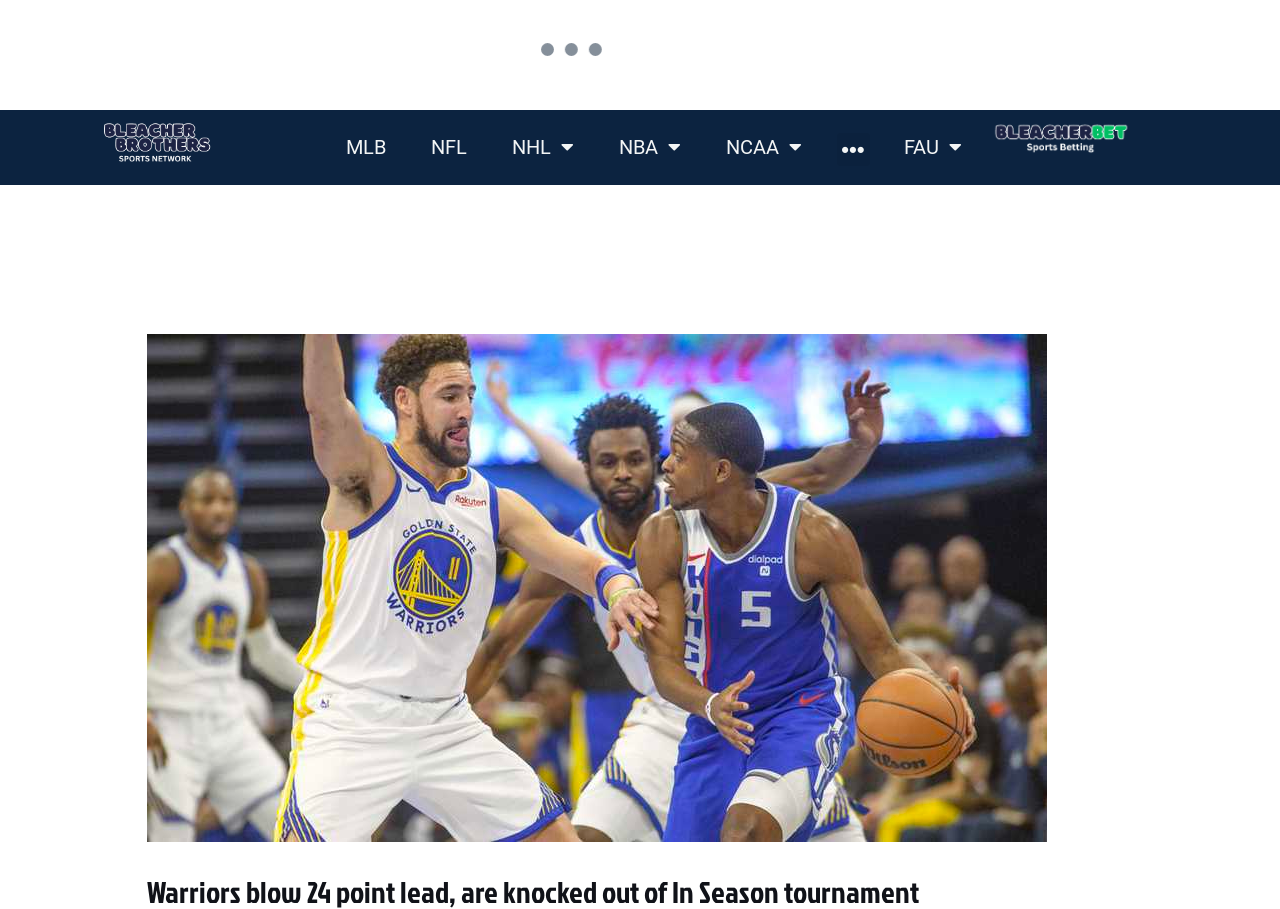Can you extract the primary headline text from the webpage?

Warriors blow 24 point lead, are knocked out of In Season tournament